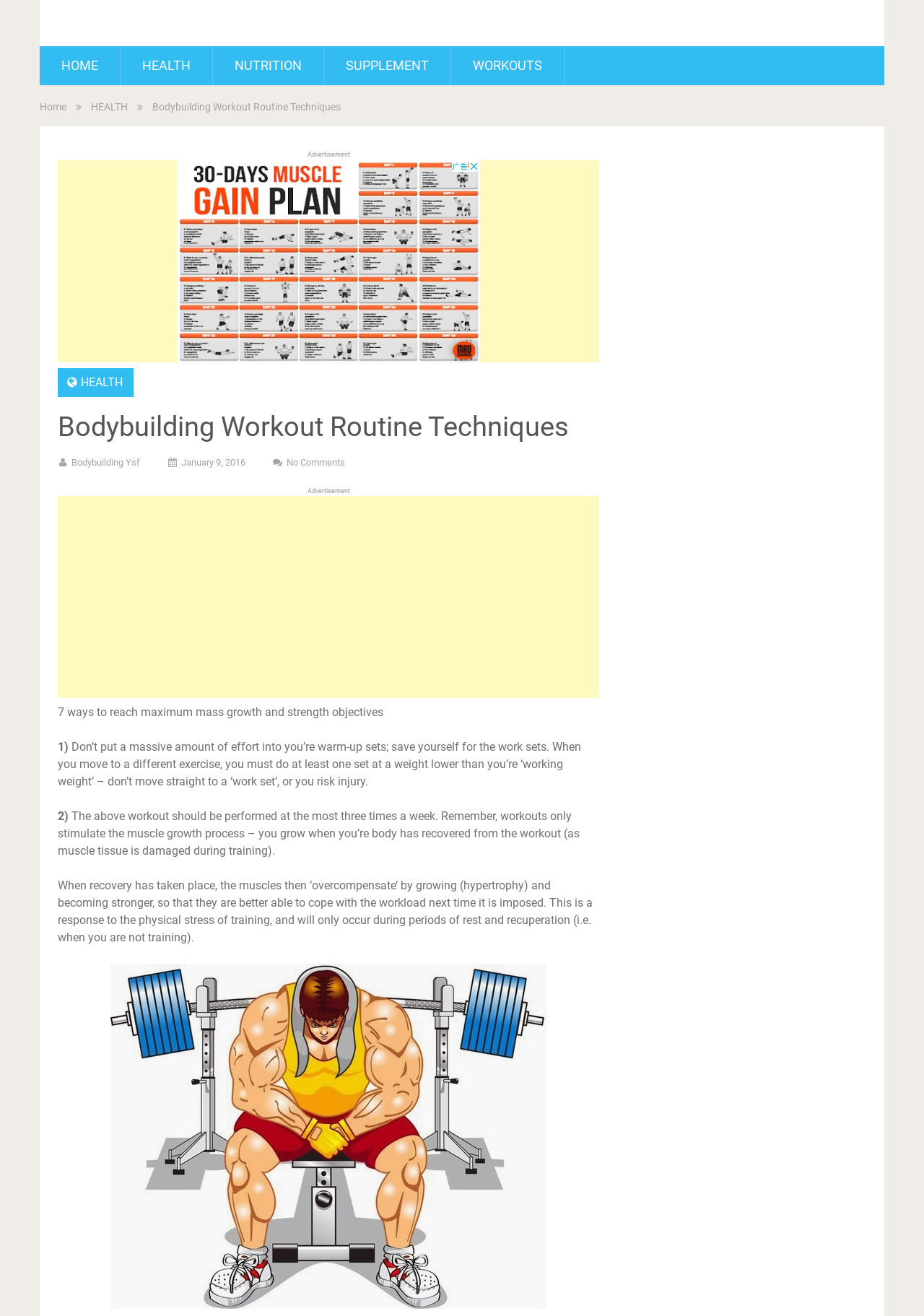Given the element description, predict the bounding box coordinates in the format (top-left x, top-left y, bottom-right x, bottom-right y), using floating point numbers between 0 and 1: aria-label="Advertisement" name="aswift_1" title="Advertisement"

[0.062, 0.122, 0.648, 0.275]